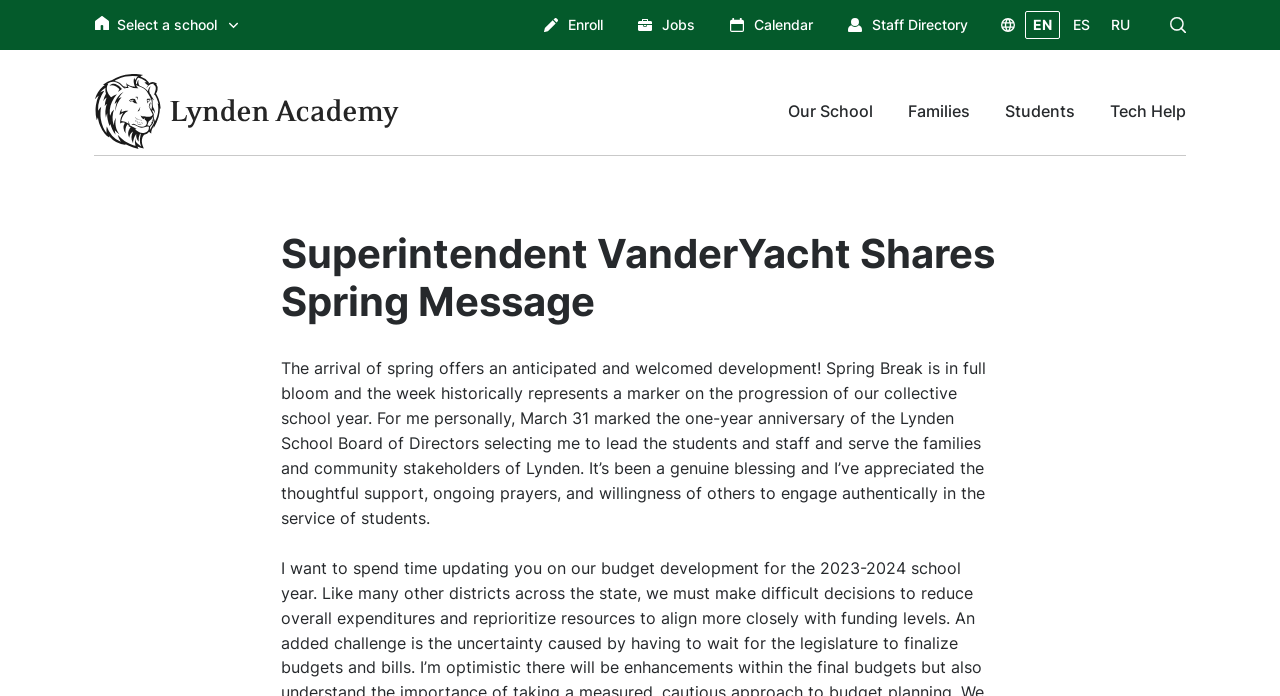What is the 'Our School' link related to?
Please provide a single word or phrase based on the screenshot.

Information about Lynden Academy